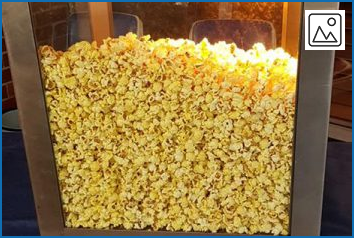Refer to the image and provide an in-depth answer to the question:
Why is the popcorn warmer a good choice for events?

The caption highlights the popcorn warmer as a 'no-fuss option' that provides an 'enjoyable snacking experience with minimal cleanup required', making it a good choice for events where convenience is important.